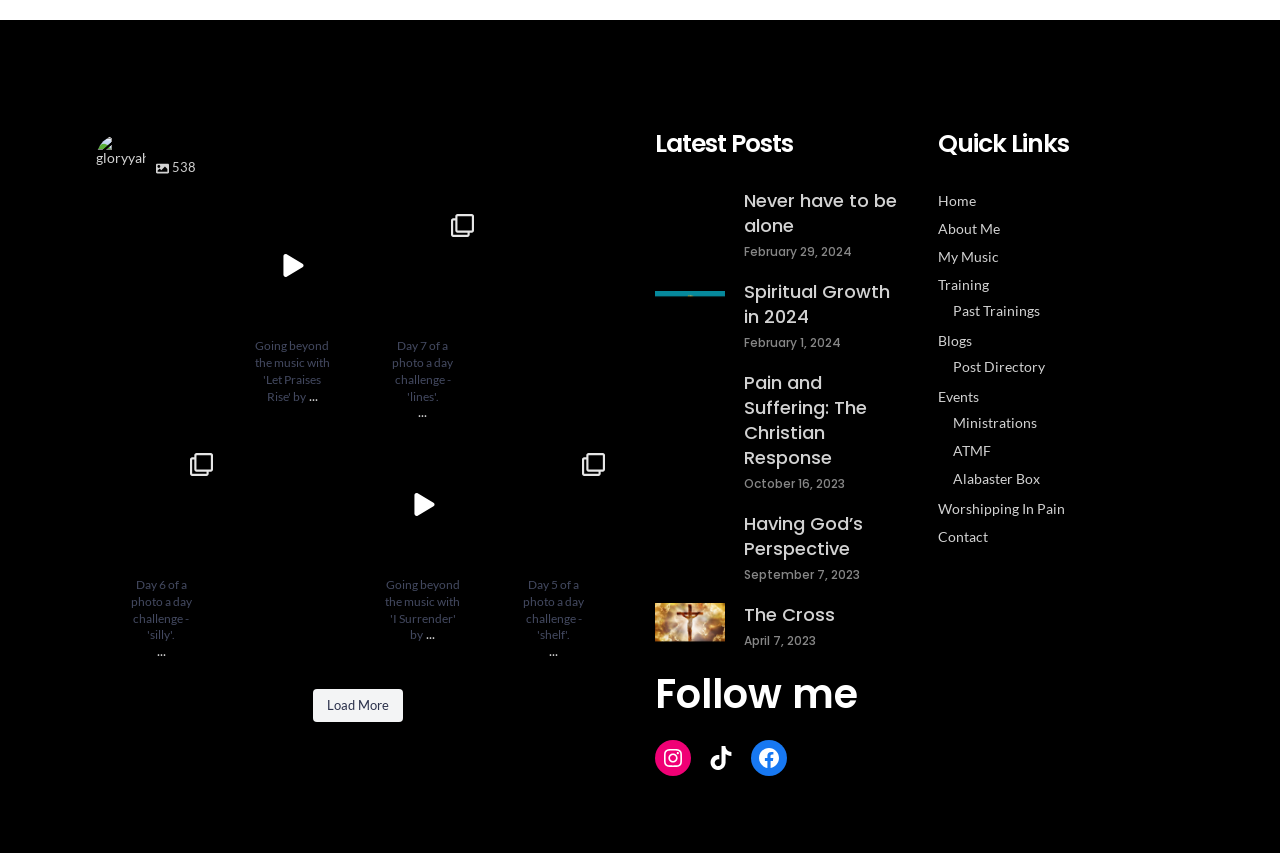What is the category of the post 'Pain and Suffering: The Christian Response'?
Using the picture, provide a one-word or short phrase answer.

Blogs